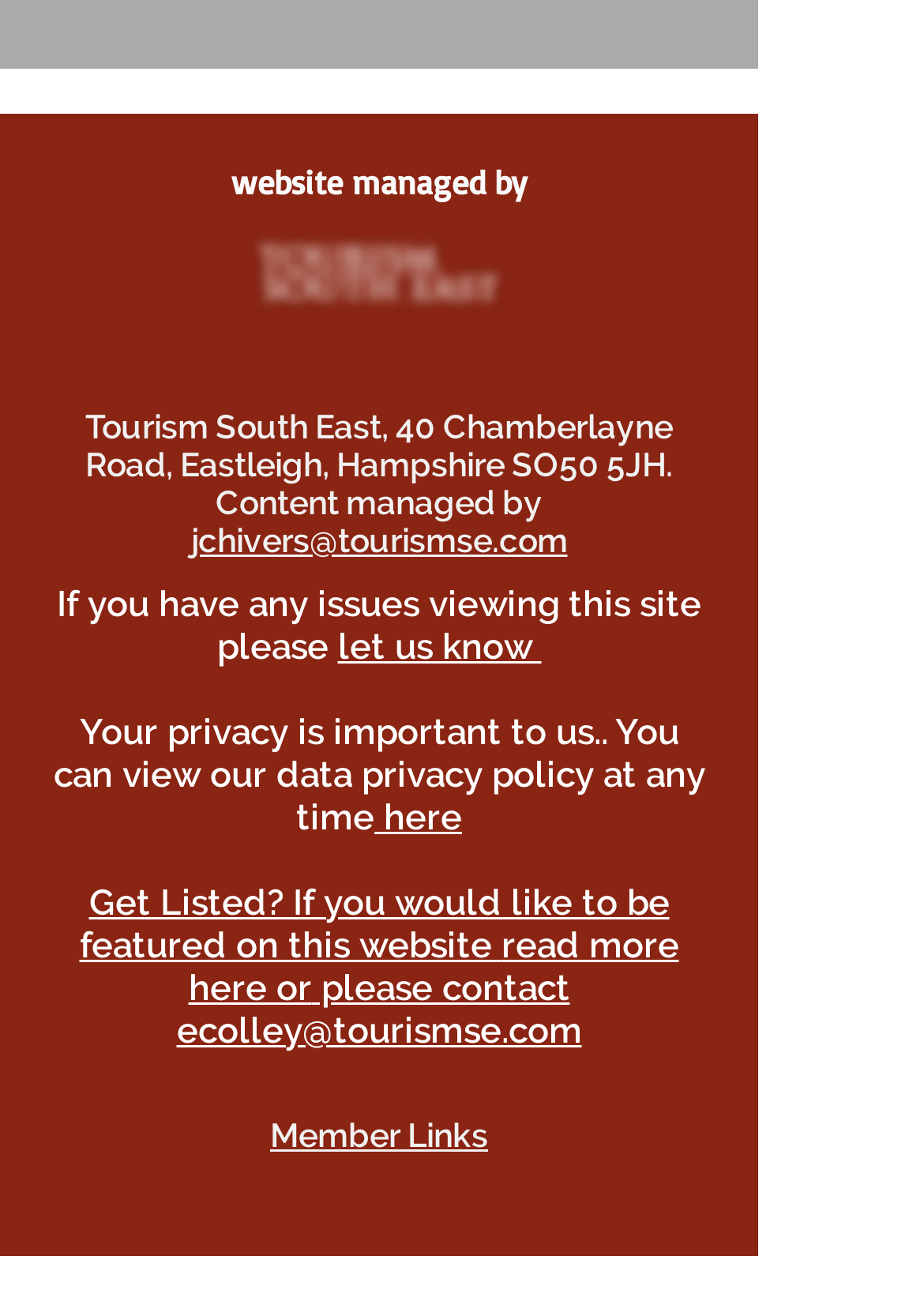Respond to the question with just a single word or phrase: 
Who manages the website content?

TSE